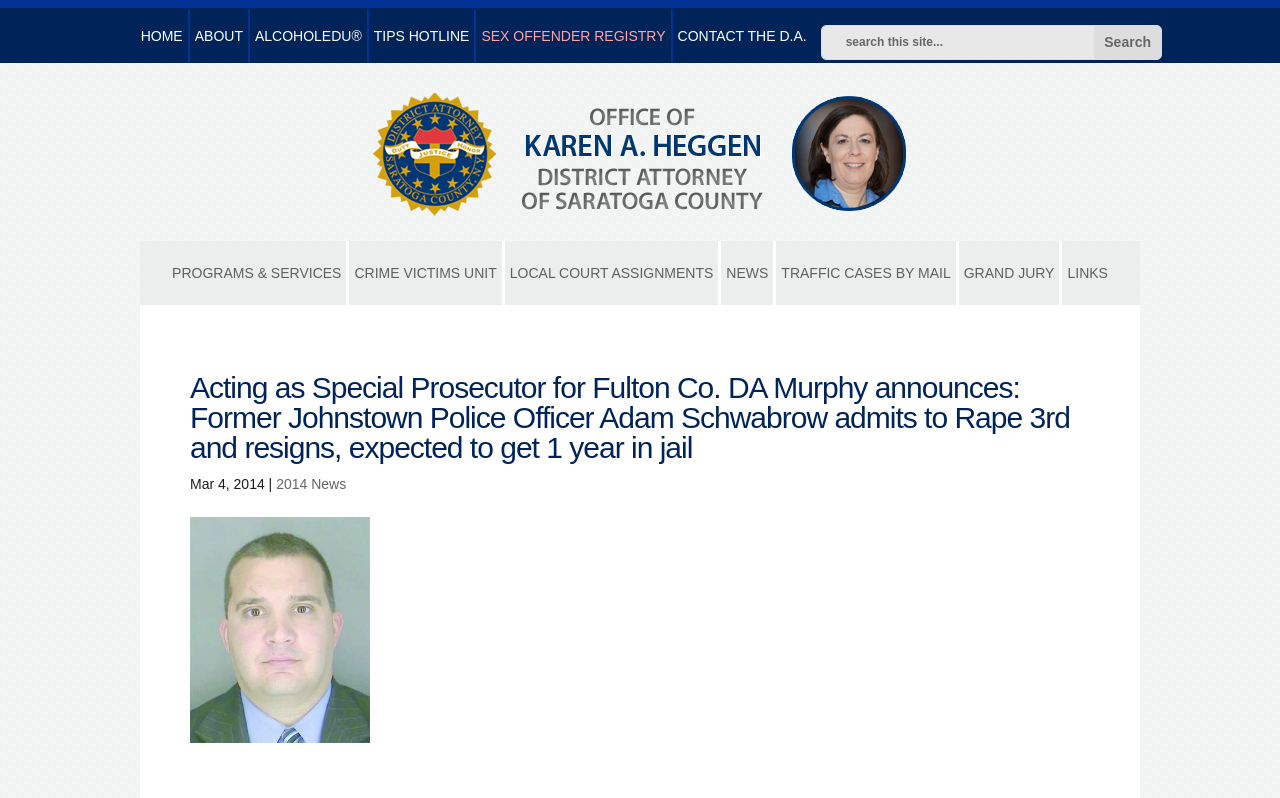How many links are there in the top navigation bar?
We need a detailed and exhaustive answer to the question. Please elaborate.

The top navigation bar contains links to 'HOME', 'ABOUT', 'ALCOHOLEDU', 'TIPS HOTLINE', 'SEX OFFENDER REGISTRY', and 'CONTACT THE D.A.'. Therefore, there are 6 links in total.